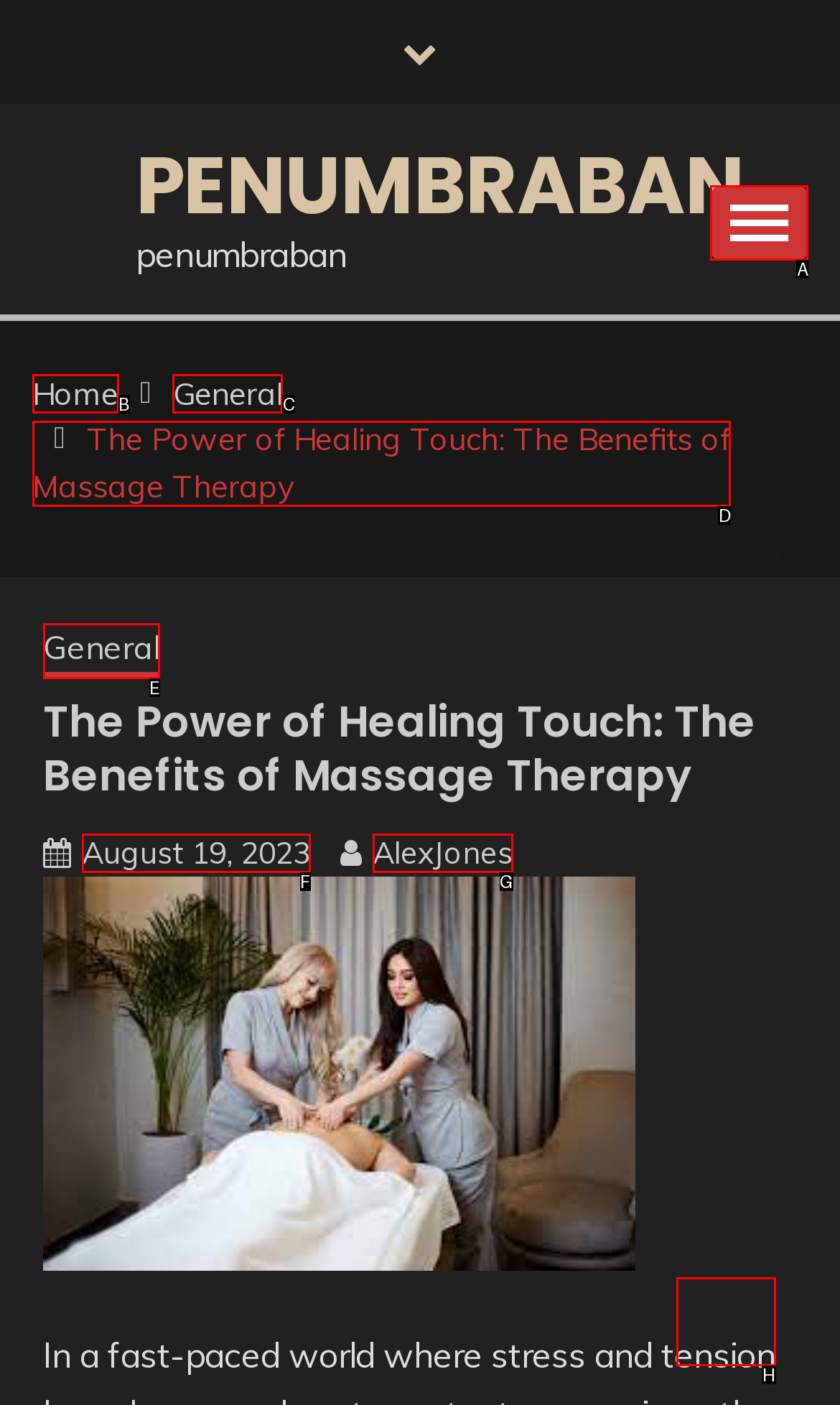Choose the HTML element that needs to be clicked for the given task: Expand the primary menu Respond by giving the letter of the chosen option.

A